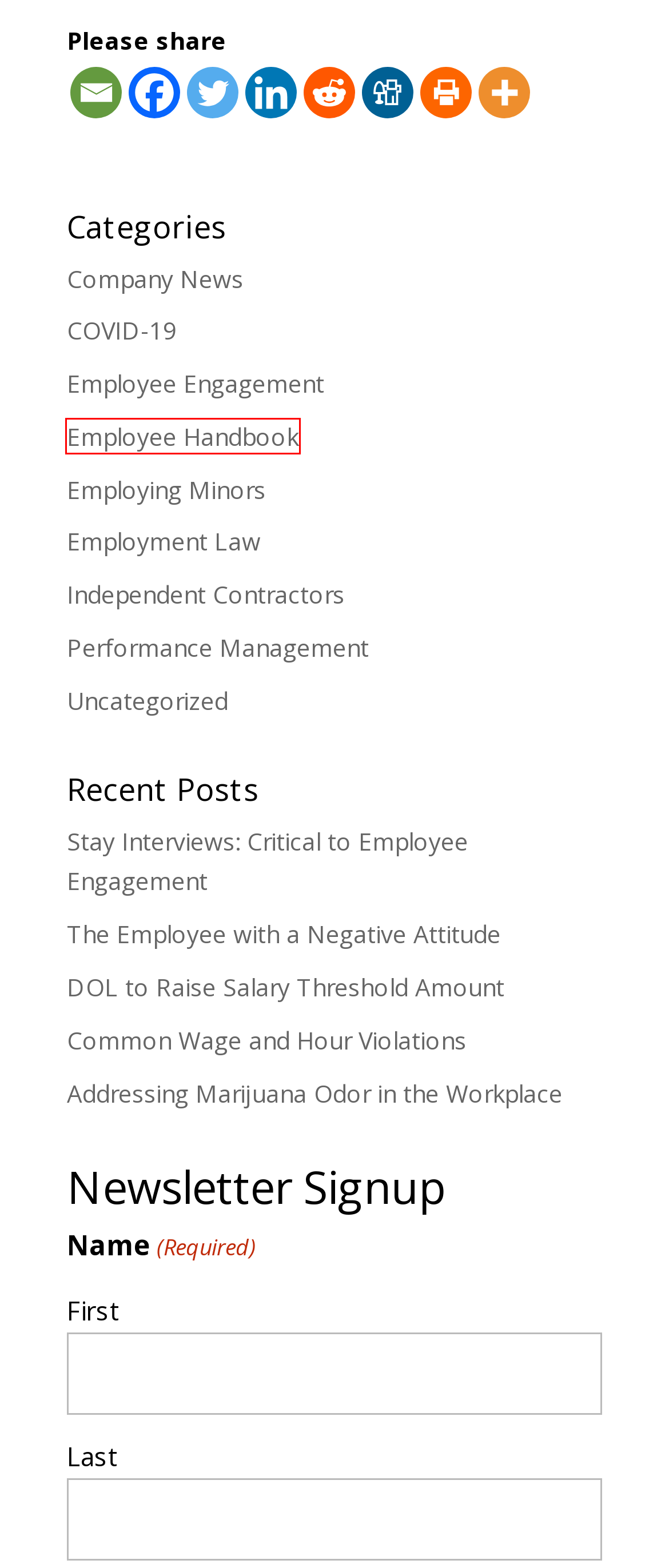You are provided with a screenshot of a webpage highlighting a UI element with a red bounding box. Choose the most suitable webpage description that matches the new page after clicking the element in the bounding box. Here are the candidates:
A. Employment Law Archives - Marzano Human Resource Consulting
B. Company News Archives - Marzano Human Resource Consulting
C. Employee Handbook Archives - Marzano Human Resource Consulting
D. Performance Management Archives - Marzano Human Resource Consulting
E. Employee Engagement Archives - Marzano Human Resource Consulting
F. Uncategorized Archives - Marzano Human Resource Consulting
G. Independent Contractors Archives - Marzano Human Resource Consulting
H. The Employee with a Negative Attitude

C